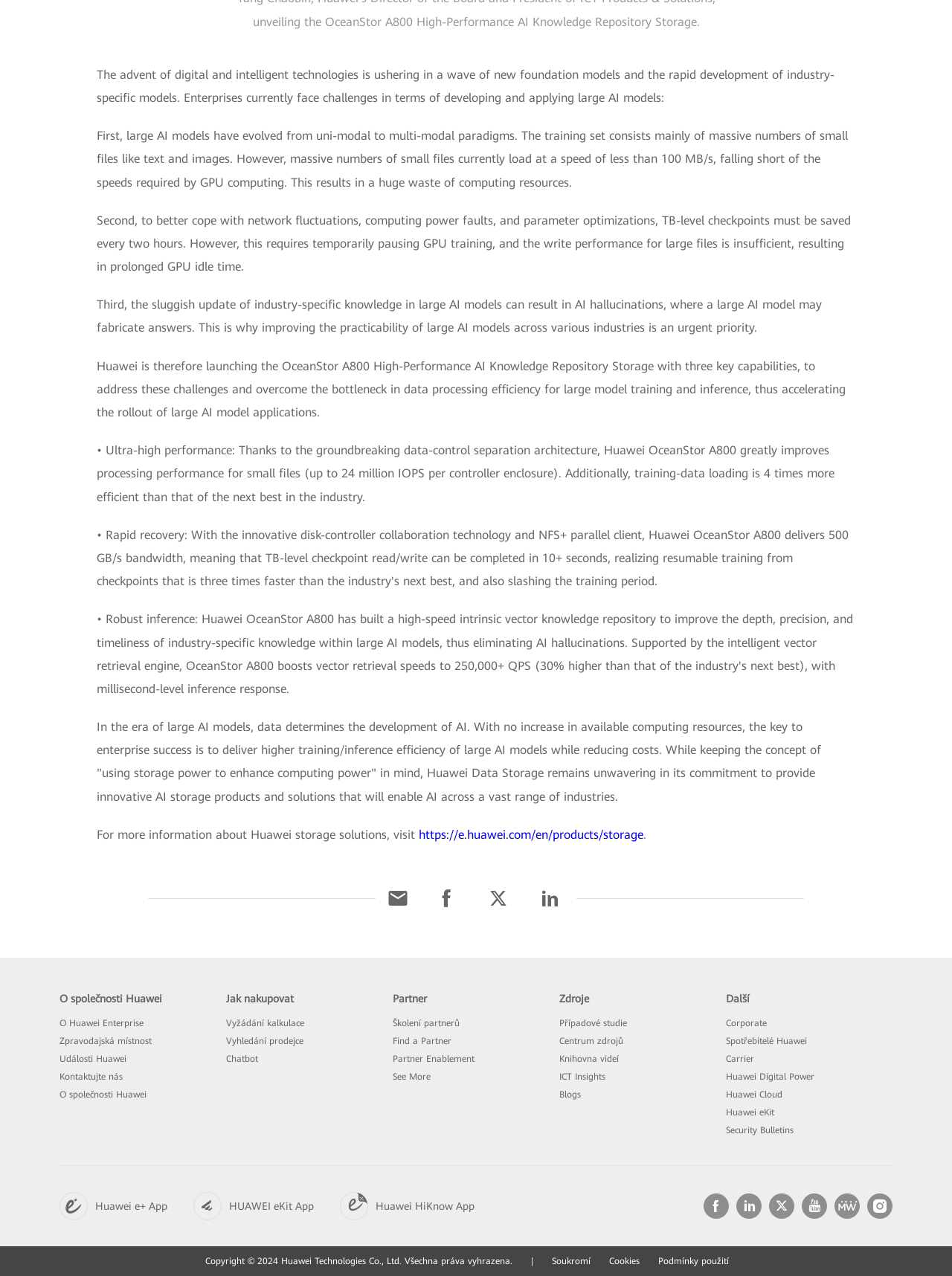Please determine the bounding box coordinates for the element that should be clicked to follow these instructions: "Find a Partner".

[0.412, 0.812, 0.474, 0.82]